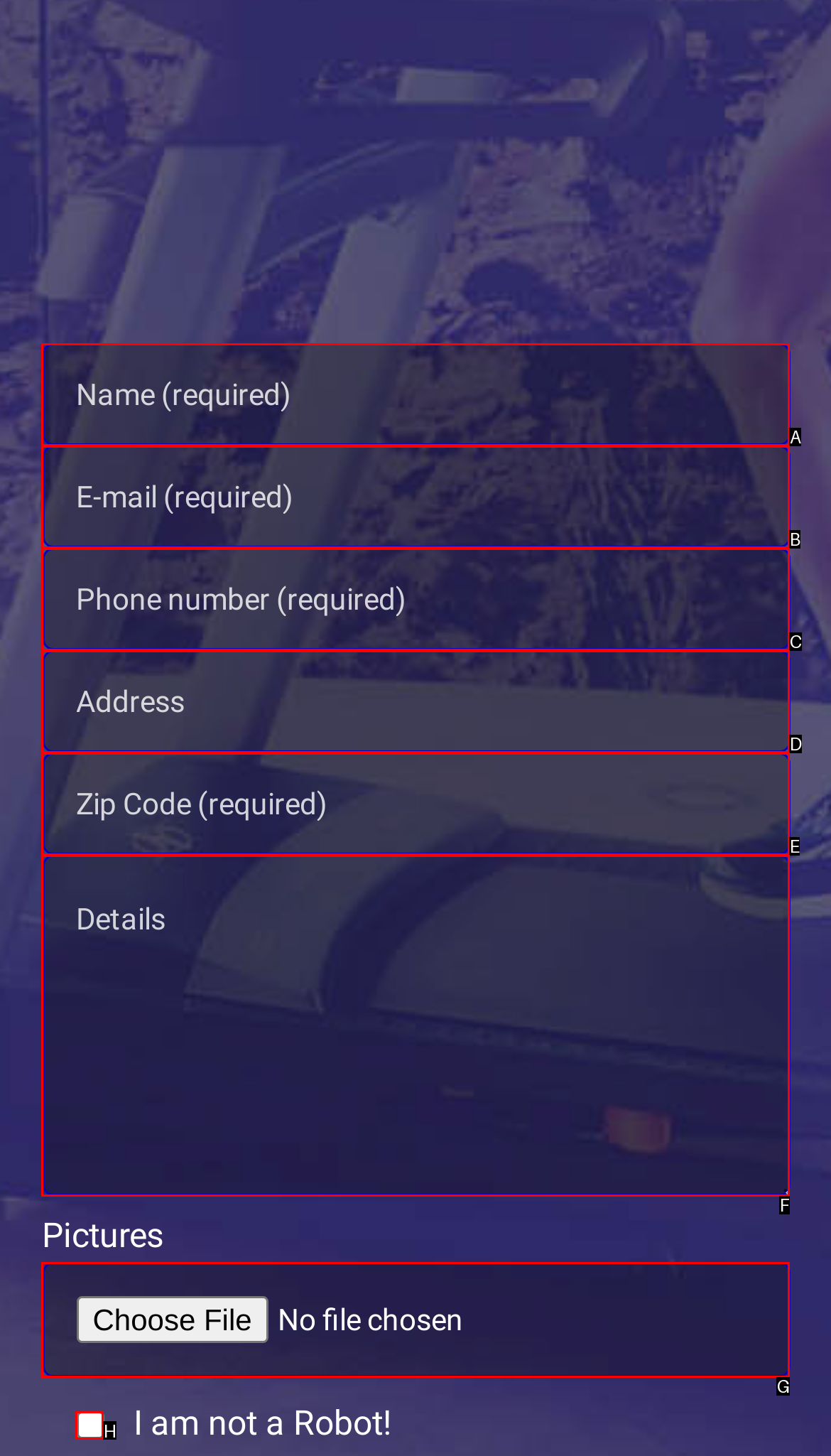Determine which HTML element should be clicked for this task: Upload a picture
Provide the option's letter from the available choices.

G